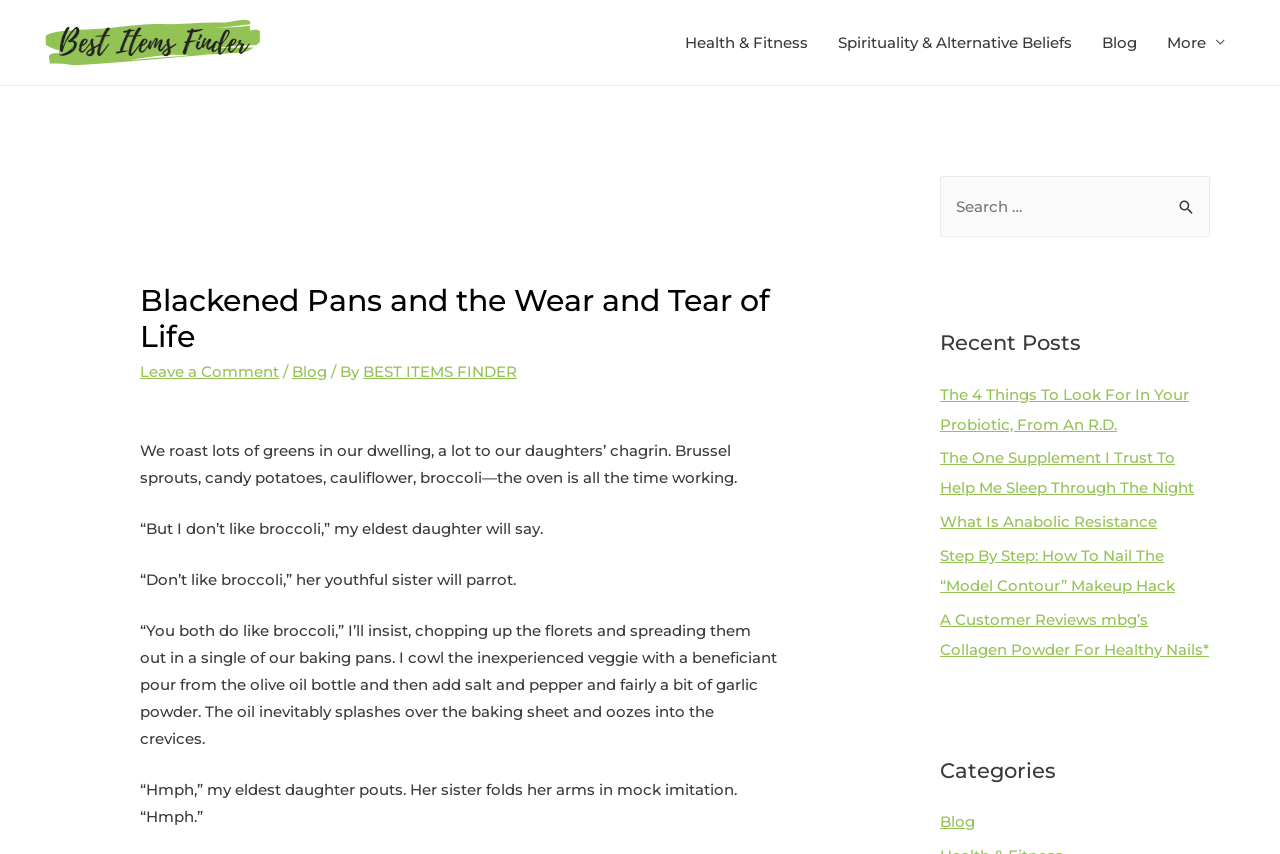Please reply to the following question using a single word or phrase: 
What is the website's main topic?

Health and wellness